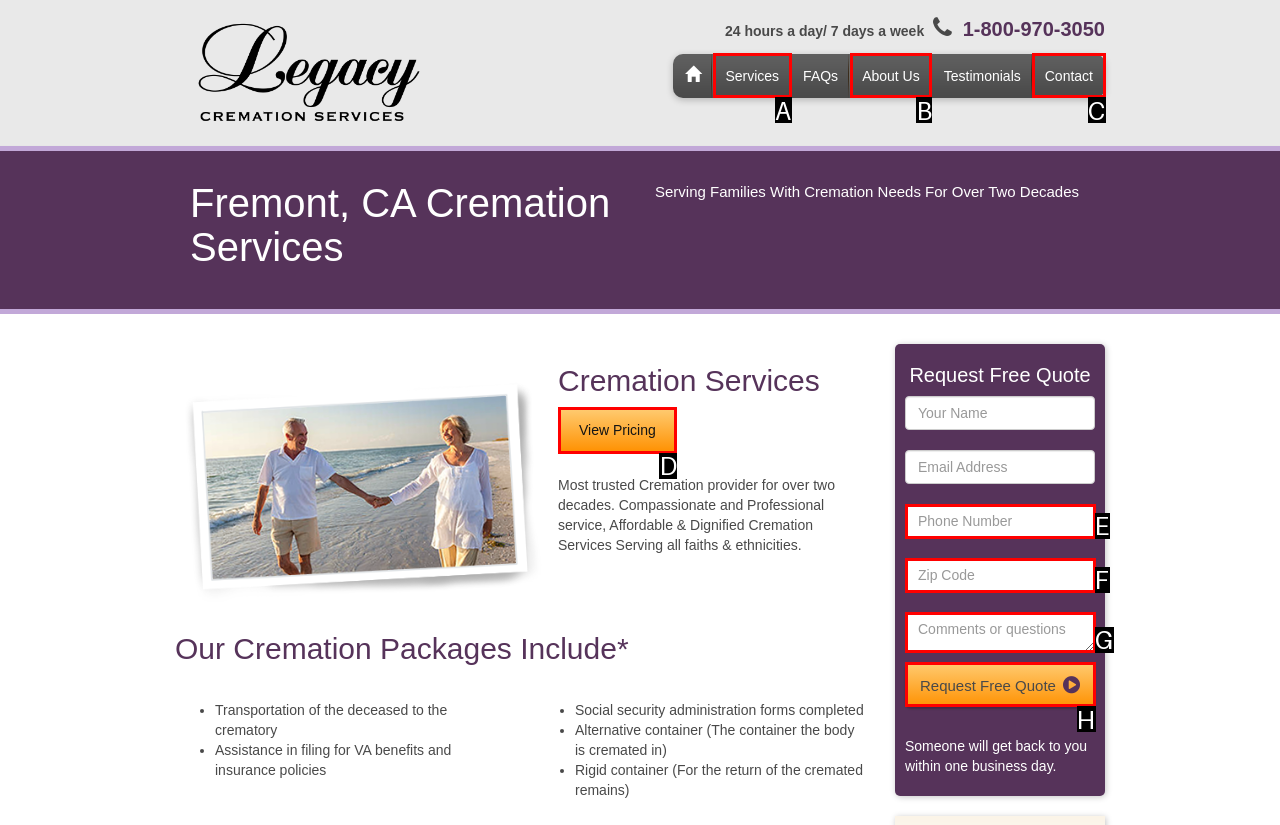From the provided options, which letter corresponds to the element described as: value="Request Free Quote"
Answer with the letter only.

H